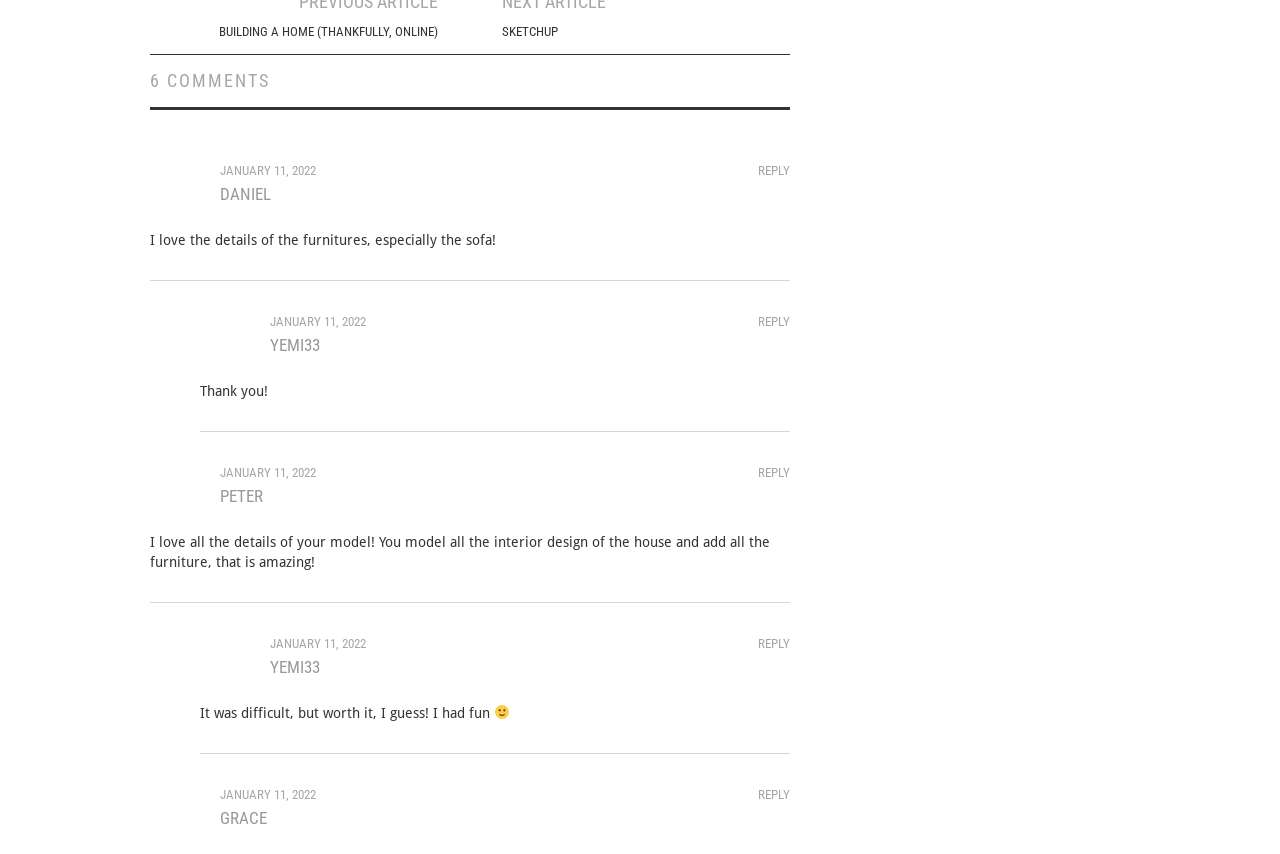Who made the second comment?
Use the screenshot to answer the question with a single word or phrase.

yemi33